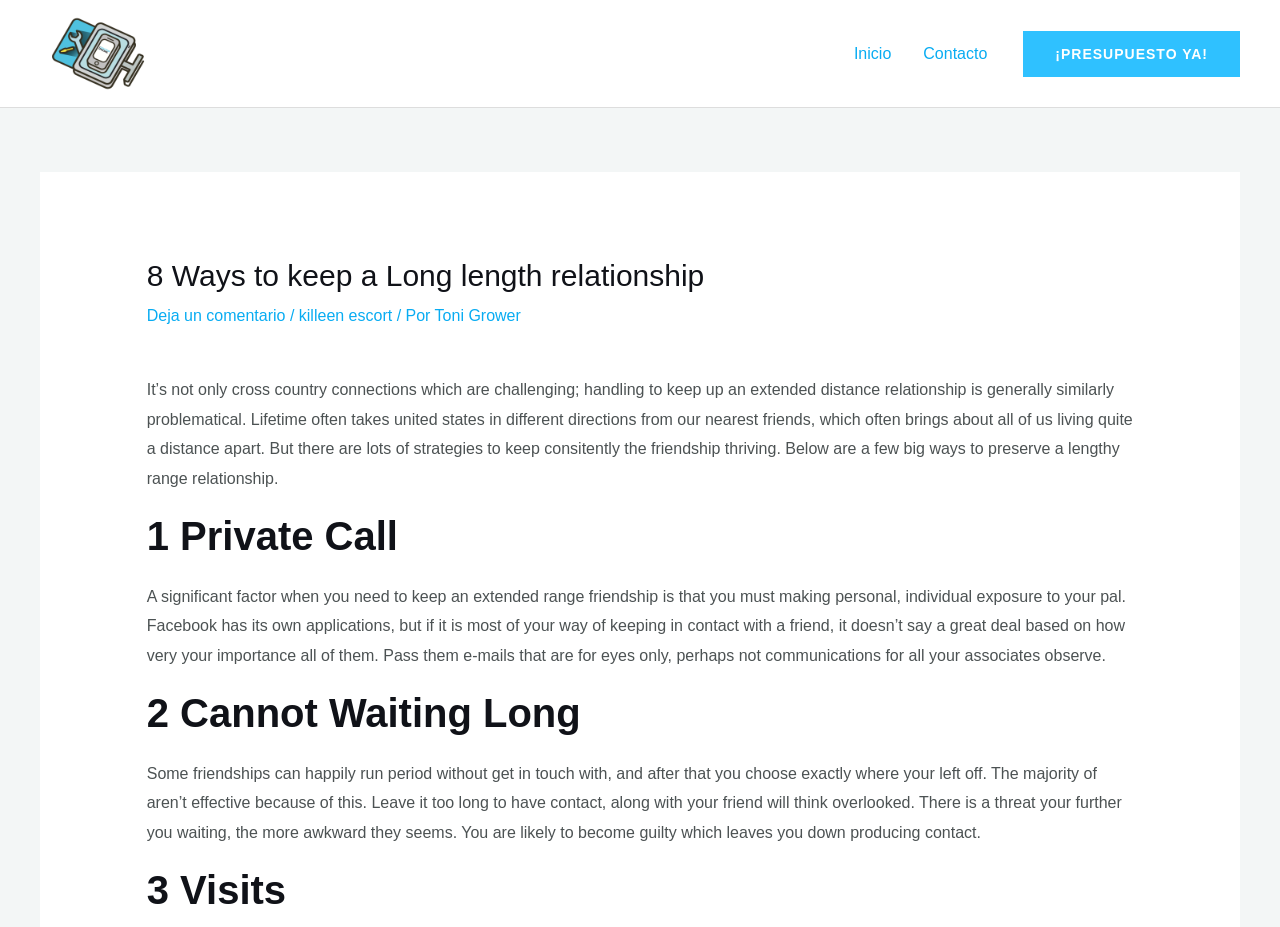Use a single word or phrase to answer the question: 
What is the purpose of the '¡PRESUPUESTO YA!' link?

Unknown